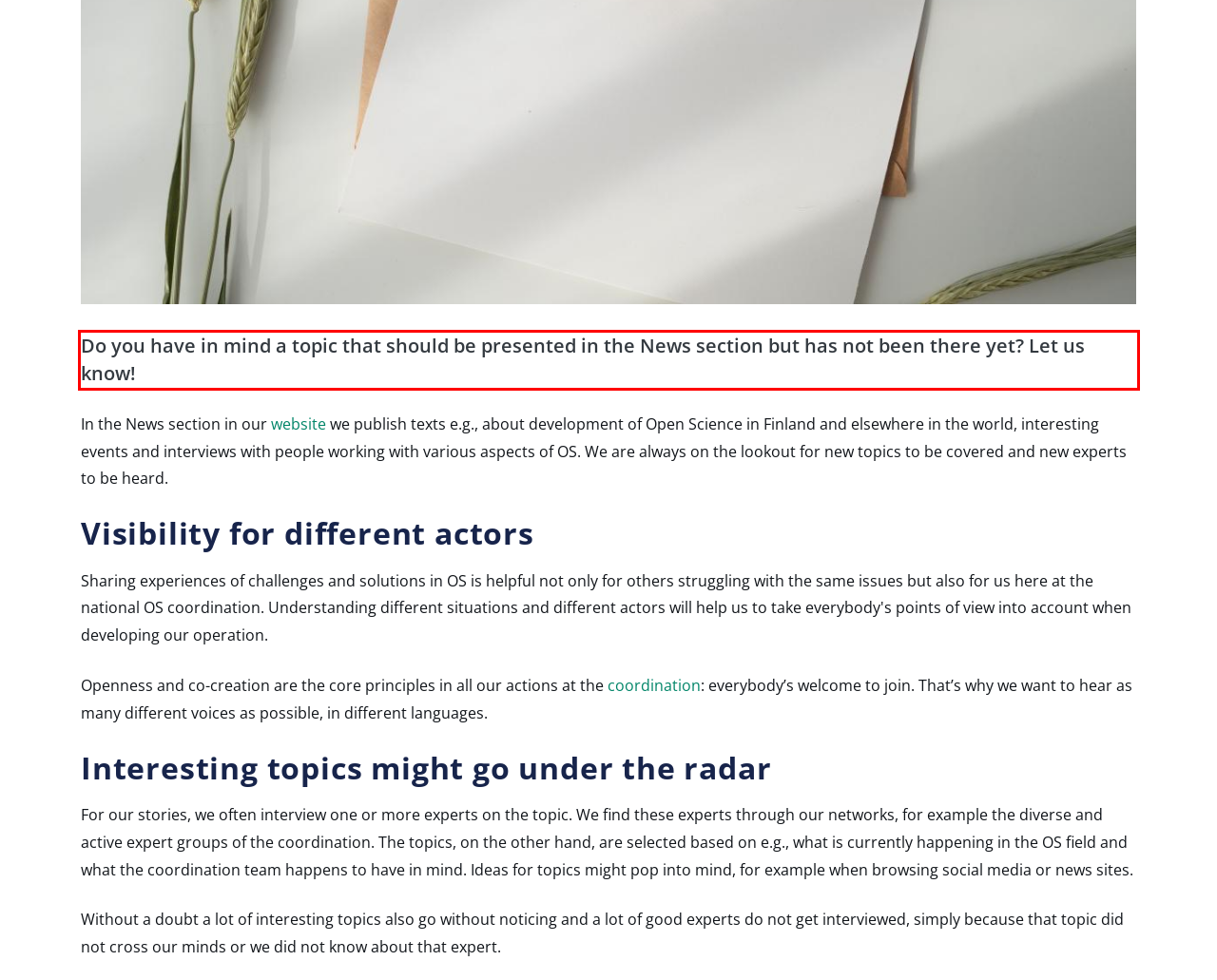You are given a screenshot of a webpage with a UI element highlighted by a red bounding box. Please perform OCR on the text content within this red bounding box.

Do you have in mind a topic that should be presented in the News section but has not been there yet? Let us know!